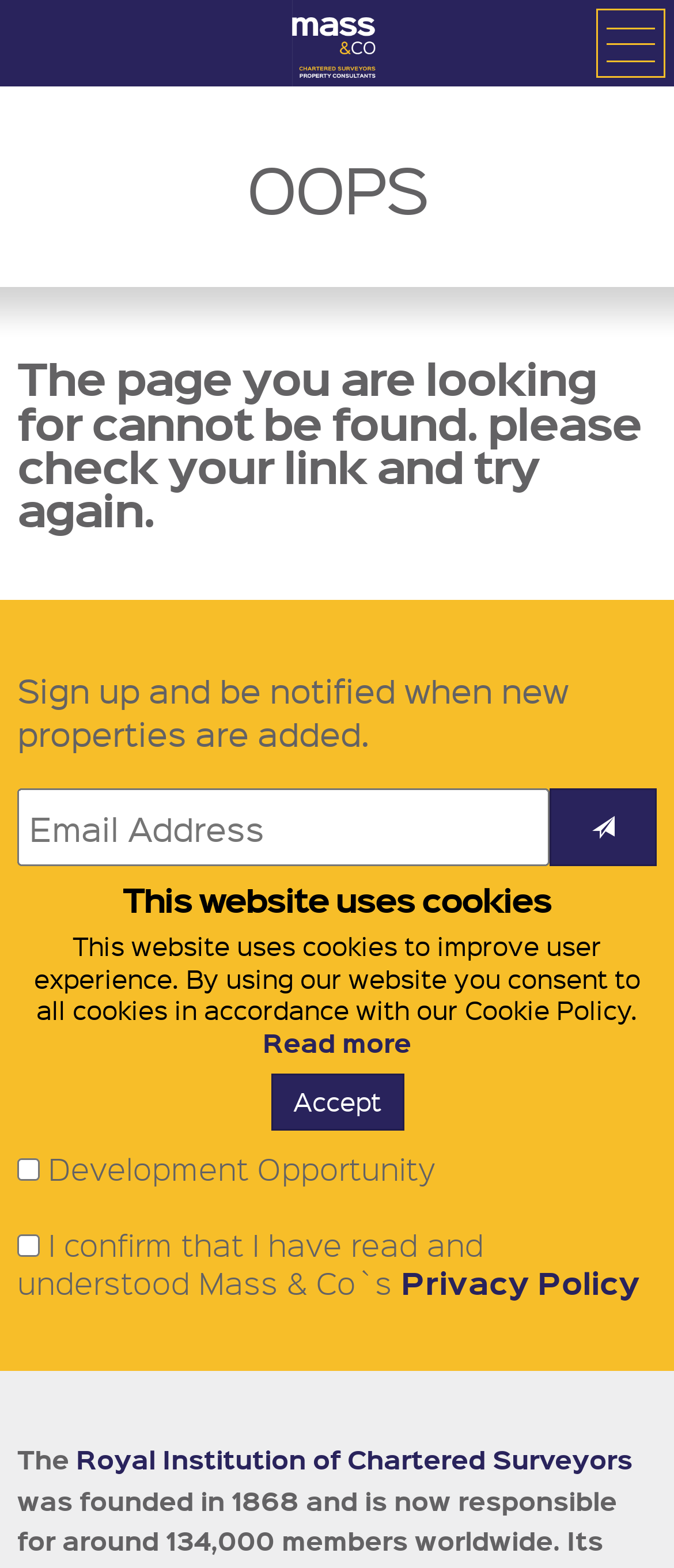Please determine the bounding box coordinates for the element that should be clicked to follow these instructions: "Click the Royal Institution of Chartered Surveyors link".

[0.113, 0.919, 0.938, 0.943]